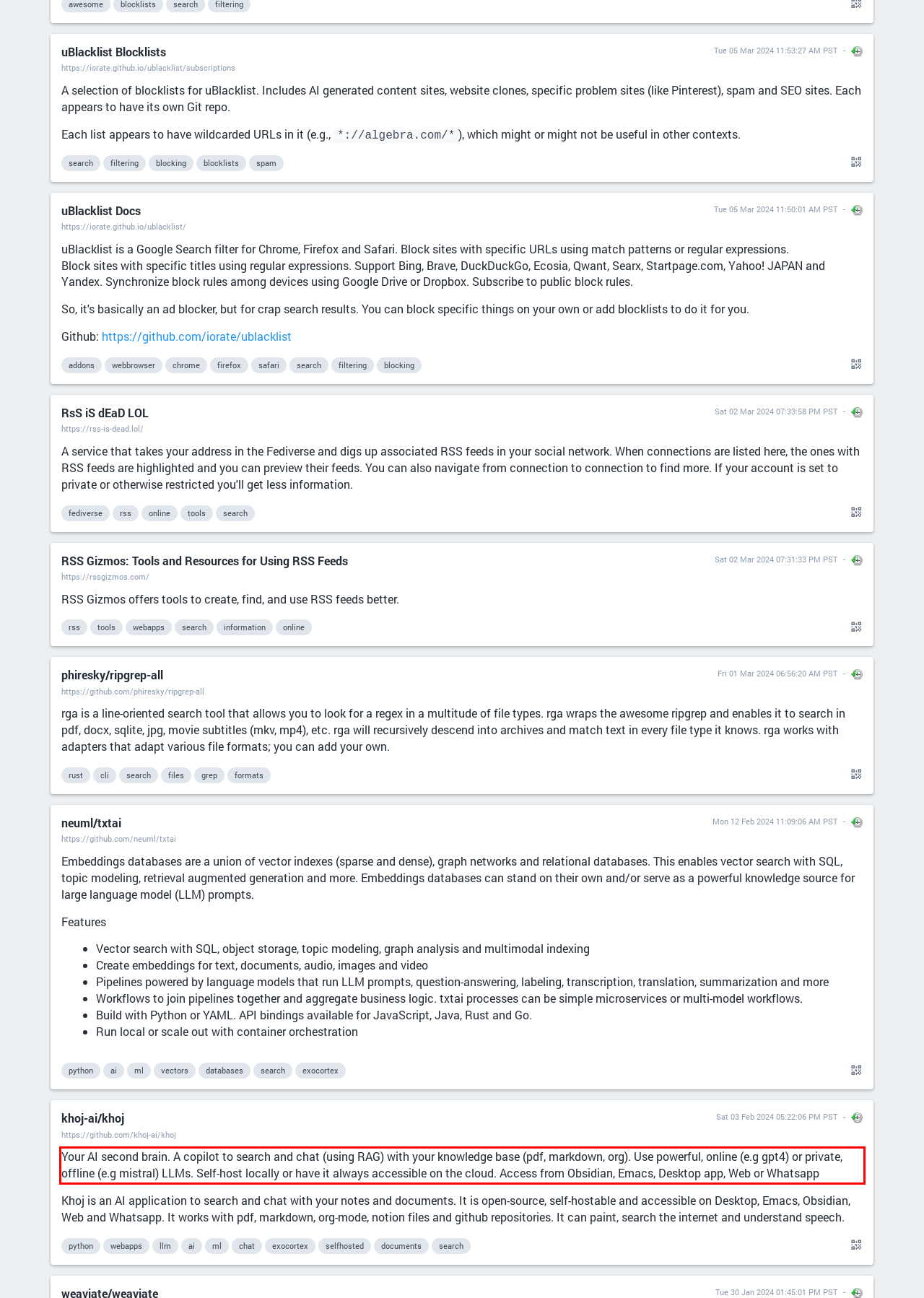Analyze the screenshot of the webpage that features a red bounding box and recognize the text content enclosed within this red bounding box.

Your AI second brain. A copilot to search and chat (using RAG) with your knowledge base (pdf, markdown, org). Use powerful, online (e.g gpt4) or private, offline (e.g mistral) LLMs. Self-host locally or have it always accessible on the cloud. Access from Obsidian, Emacs, Desktop app, Web or Whatsapp